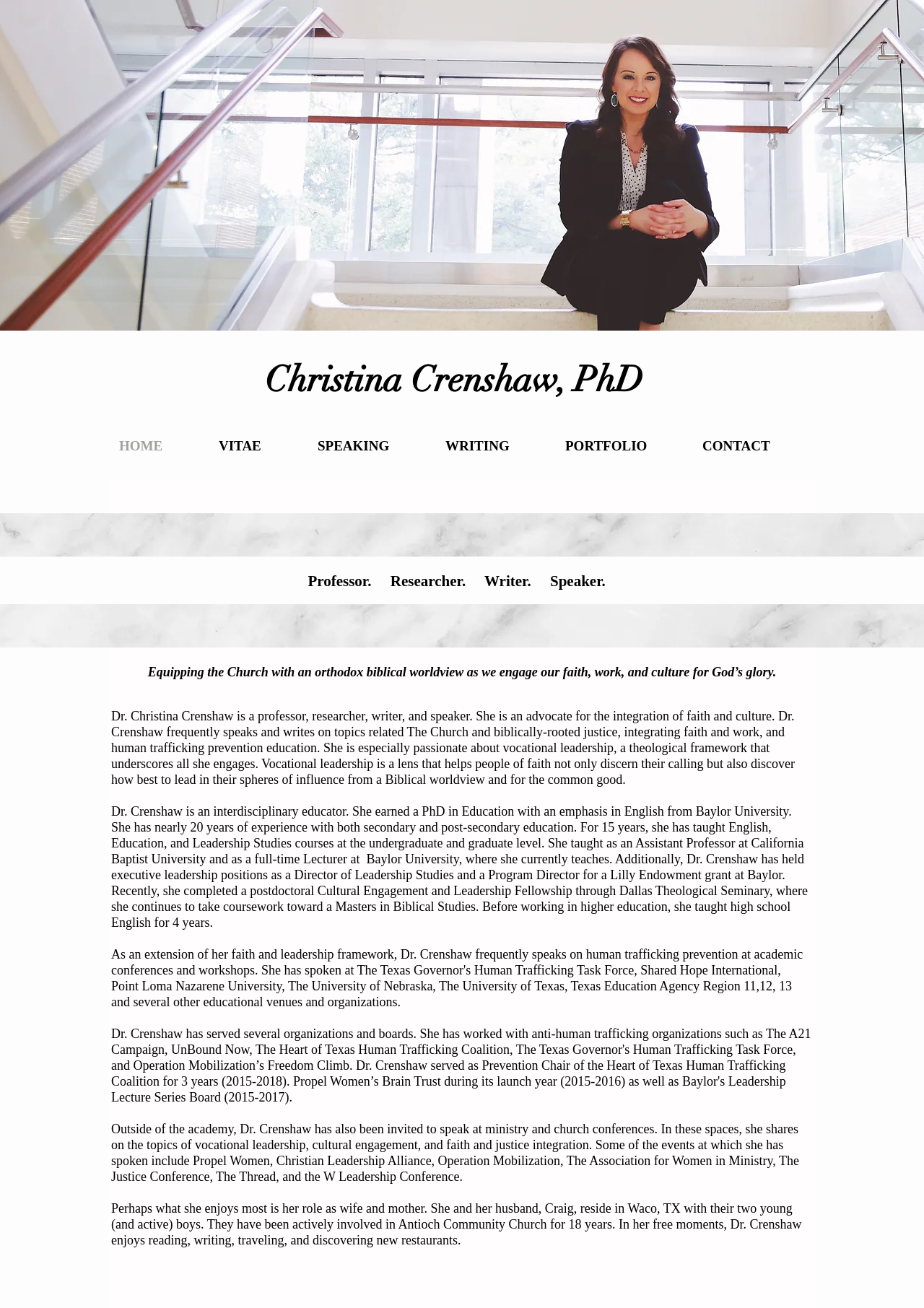Using the information in the image, could you please answer the following question in detail:
What is Dr. Crenshaw's area of expertise?

Dr. Crenshaw's area of expertise is faith and culture integration, as mentioned in the StaticText element with the description 'Equipping the Church with an orthodox biblical worldview as we engage our faith, work, and culture for God’s glory.'